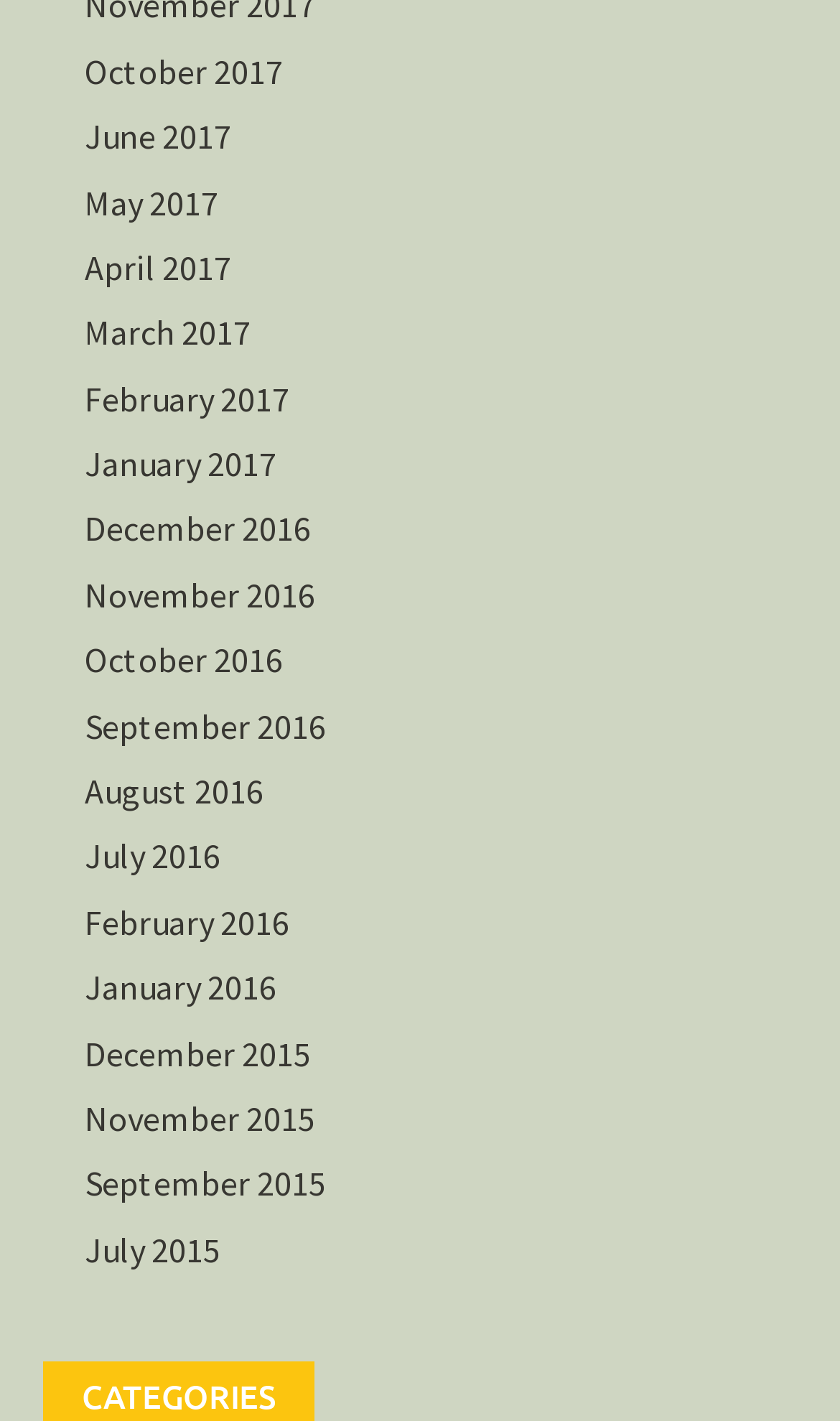What is the latest month listed?
Based on the screenshot, respond with a single word or phrase.

October 2017